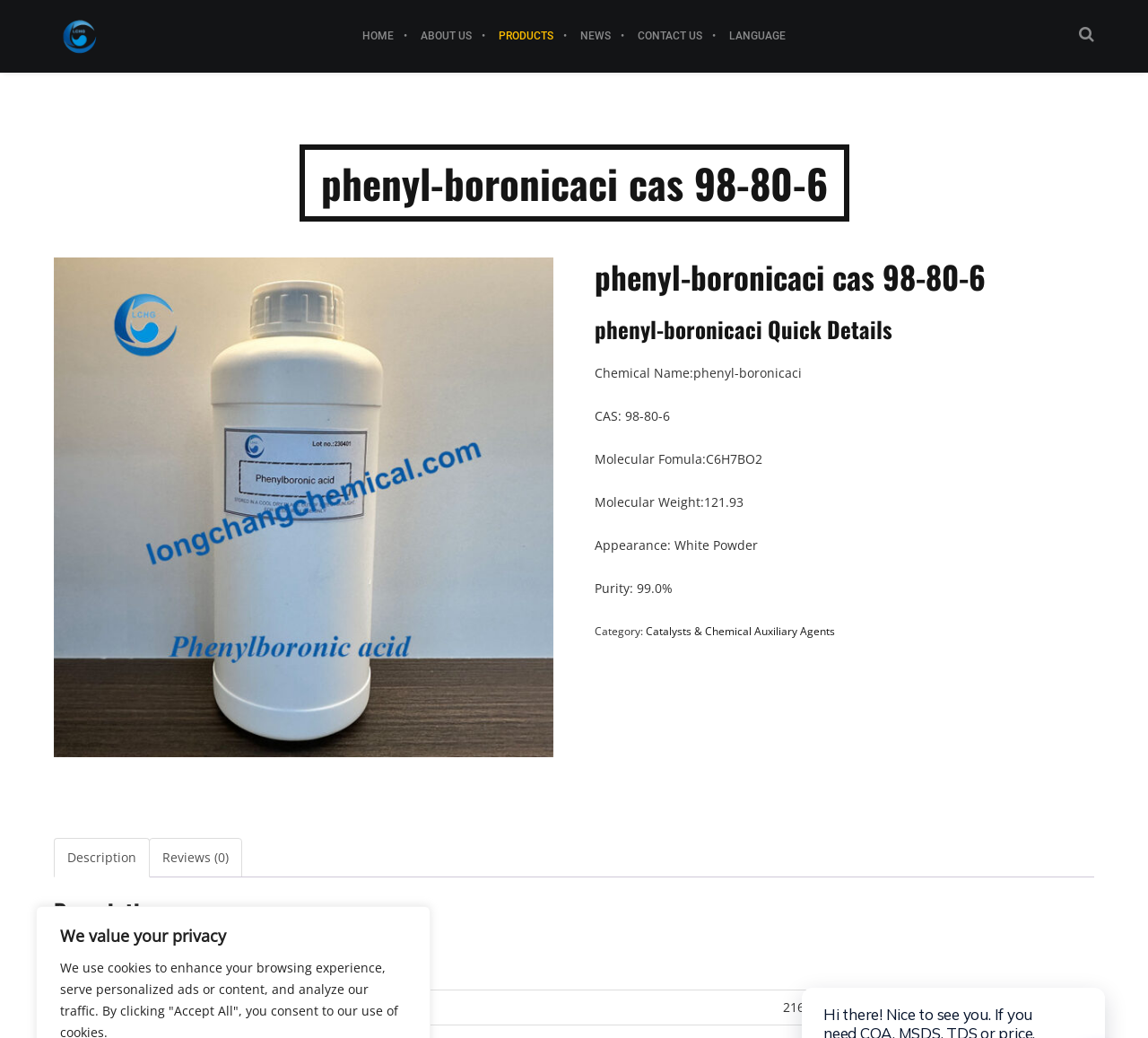Offer a meticulous caption that includes all visible features of the webpage.

The webpage is about phenyl-boronic acid, a product of Longchang Chemical, a leading manufacturer and supplier in China. At the top of the page, there is a heading that says "We value your privacy". Below this, there is a layout table with a link to the company's homepage, "Longchang Chemical", accompanied by an image of the company's logo. 

To the right of the company logo, there is a navigation menu with links to "HOME", "ABOUT US", "PRODUCTS", "NEWS", "CONTACT US", and "LANGUAGE". 

Further down the page, there is a heading that displays the product name, "phenyl-boronicaci cas 98-80-6", which is repeated again below. There is also an image of the product. 

On the right side of the page, there is a section that provides quick details about the product, including its chemical name, CAS number, molecular formula, molecular weight, appearance, purity, and category. The category is a link to "Catalysts & Chemical Auxiliary Agents". 

Below this section, there is a tab list with two tabs, "Description" and "Reviews (0)". The "Description" tab is not selected, and the "Reviews (0)" tab indicates that there are no reviews. 

Further down, there is a heading that says "Description", followed by another heading that says "phenyl-boronicaci Typical Properties". This section appears to be a table with a single row, displaying the melting point of the product. 

At the bottom right of the page, there is a link, and at the bottom left, there is a search bar with a heading that says "Hit enter to search or ESC to close".